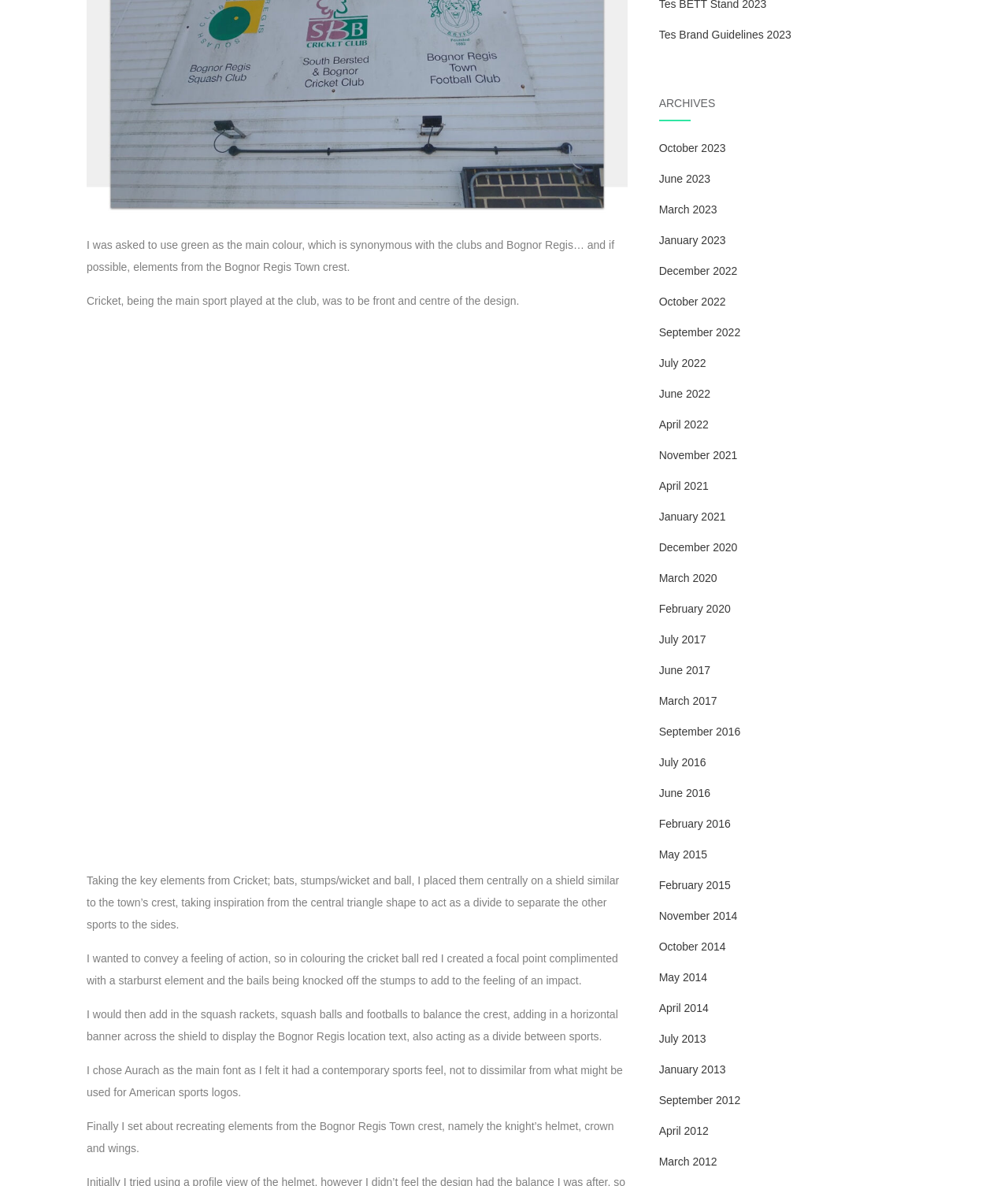Give the bounding box coordinates for the element described as: "October 2022".

[0.654, 0.249, 0.72, 0.26]